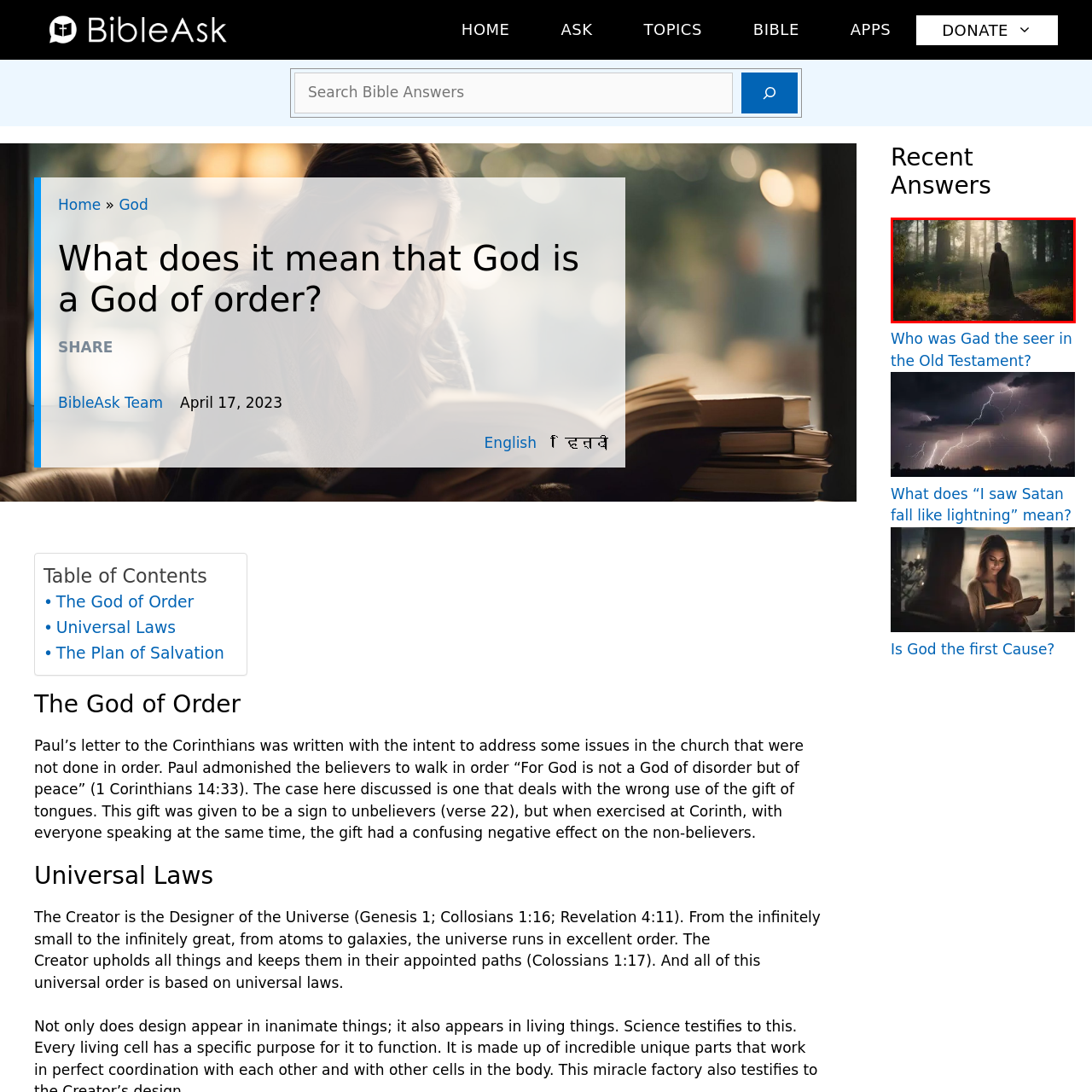Explain in detail the content of the image enclosed by the red outline.

In a serene forest setting illuminated by gentle sunlight filtering through the trees, a solitary figure stands with their back turned, dressed in a dark cloak. The person, holding a staff, appears contemplative, as if reflecting on a journey or awaiting guidance. Surrounded by tall, majestic trees and lush greenery, the atmosphere evokes a sense of peace and quiet introspection. This image invites viewers to ponder themes of exploration, spirituality, and connection with nature, resonating with ideas often discussed in biblical contexts, such as guidance and divine order.